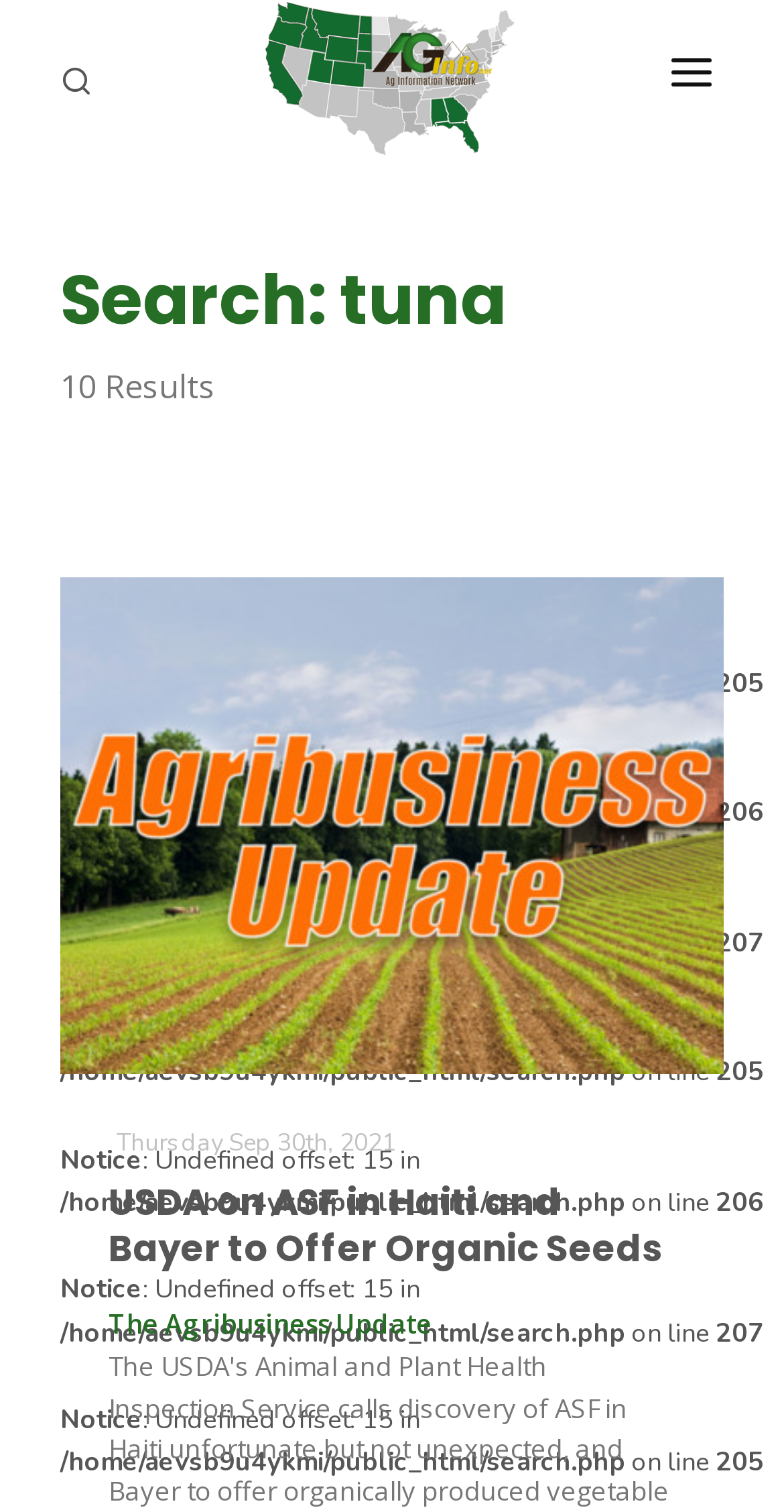Pinpoint the bounding box coordinates of the clickable element needed to complete the instruction: "Learn about Blue Line Investigative Solutions". The coordinates should be provided as four float numbers between 0 and 1: [left, top, right, bottom].

None